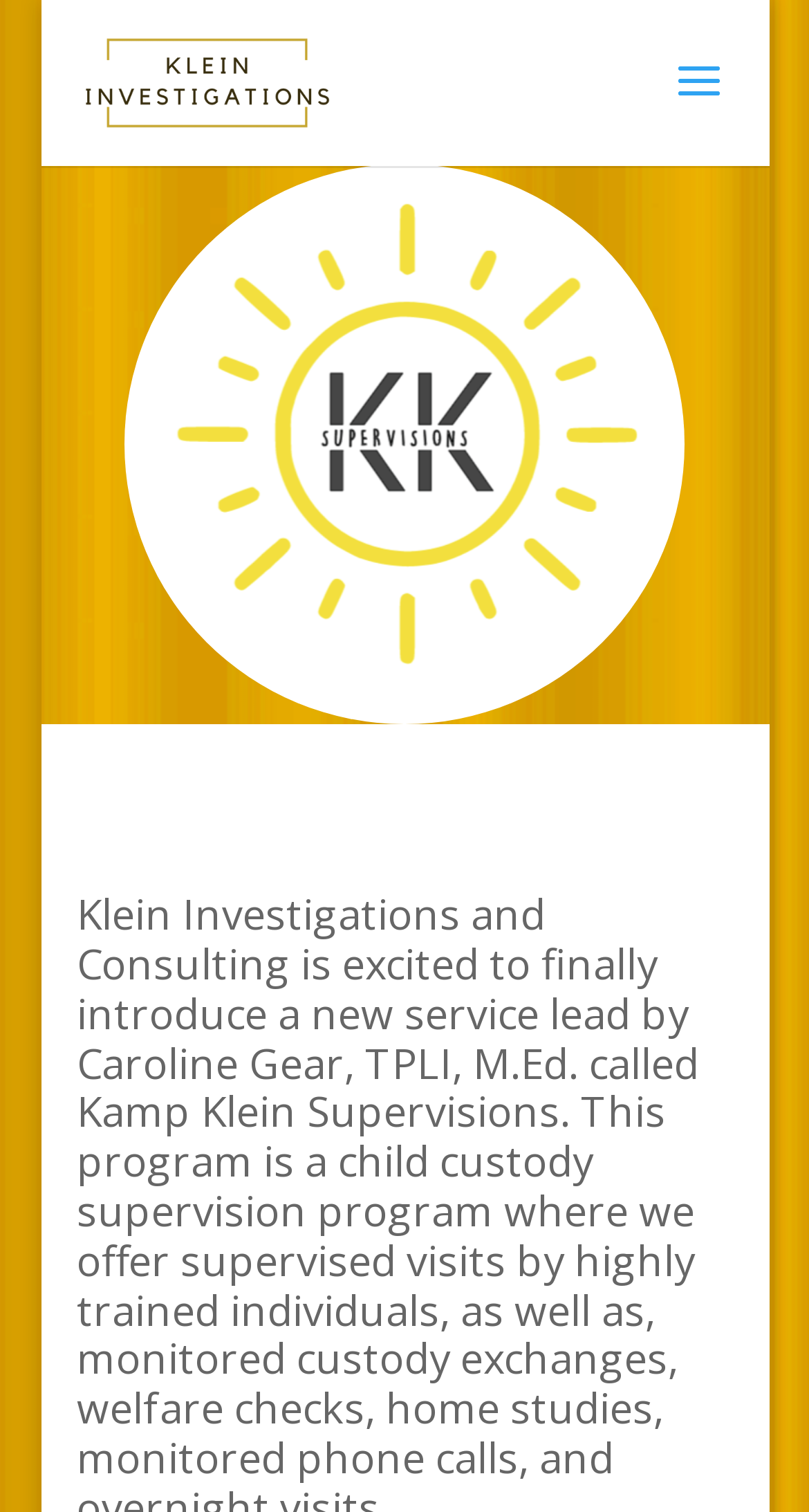Identify the bounding box coordinates for the UI element described as: "alt="Klein Investigations"".

[0.105, 0.039, 0.408, 0.066]